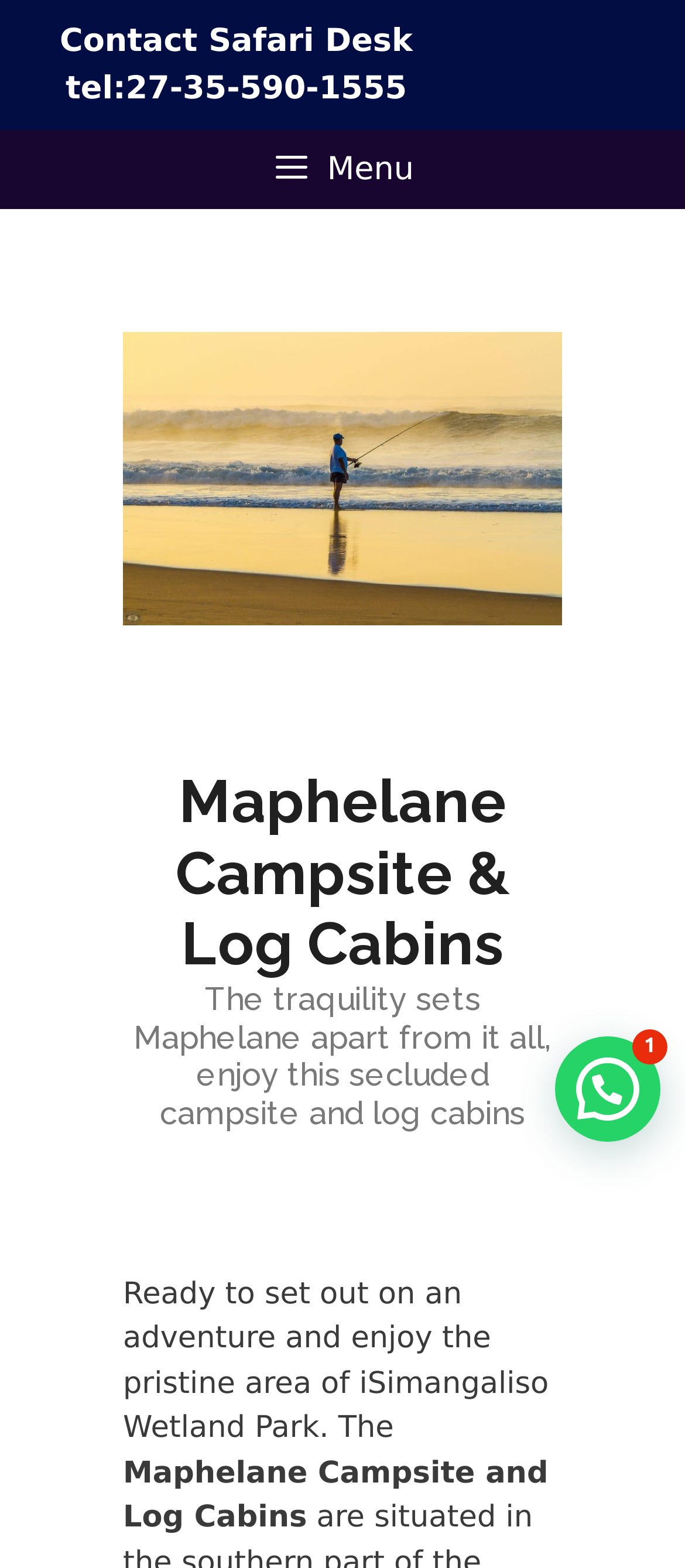What is the name of the wetland park mentioned on the webpage?
Using the image as a reference, answer the question with a short word or phrase.

iSimangaliso Wetland Park